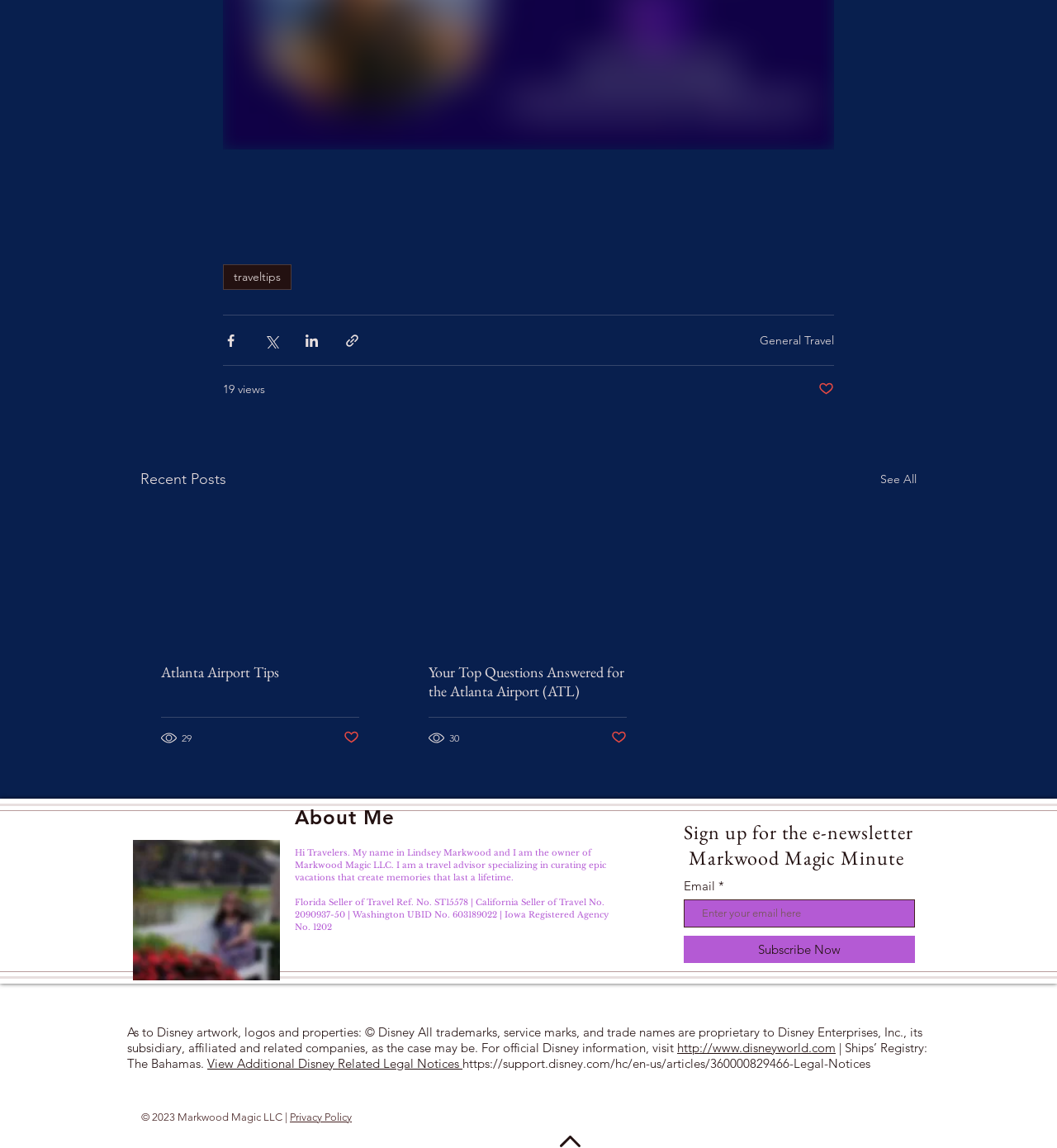Utilize the information from the image to answer the question in detail:
How many views does the 'Atlanta Airport Tips' post have?

The number of views for the 'Atlanta Airport Tips' post can be found below the post title, where it is stated '29 views'.